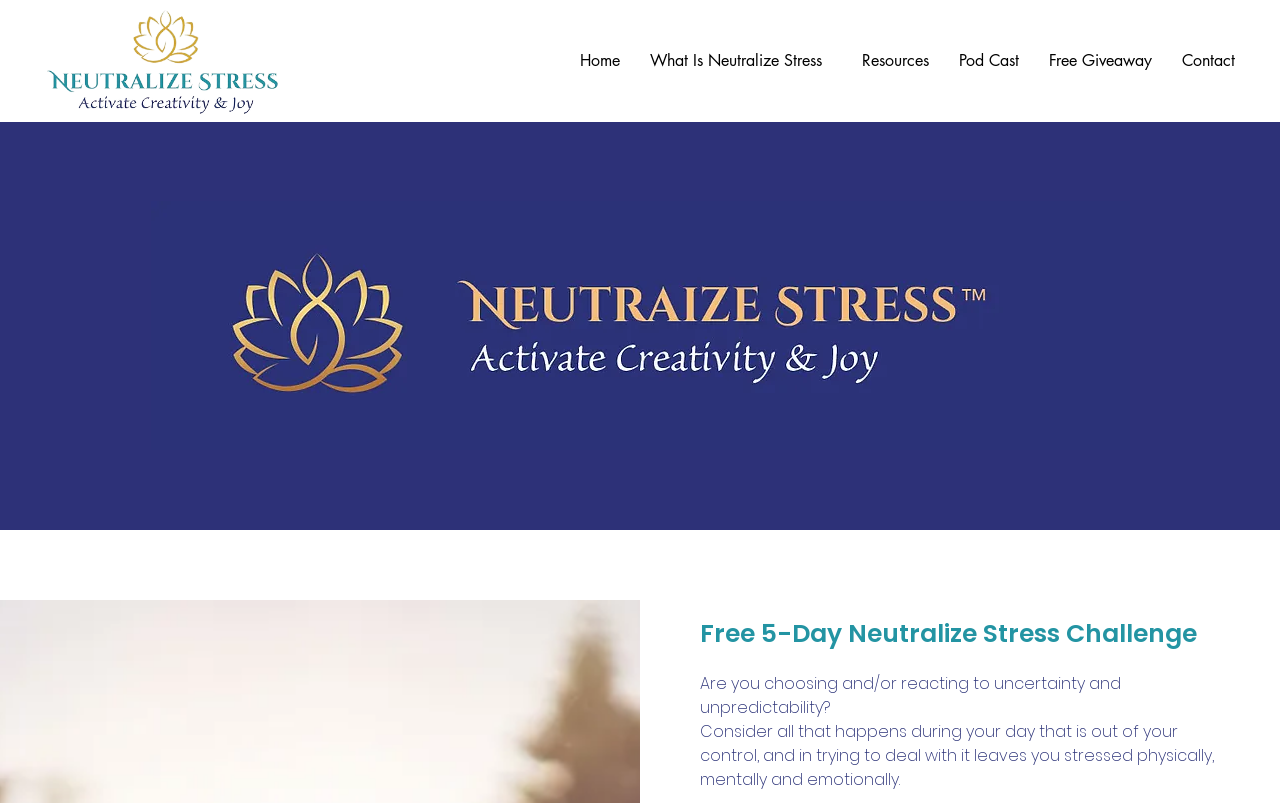What is the topic of the static text?
Answer with a single word or short phrase according to what you see in the image.

Uncertainty and stress